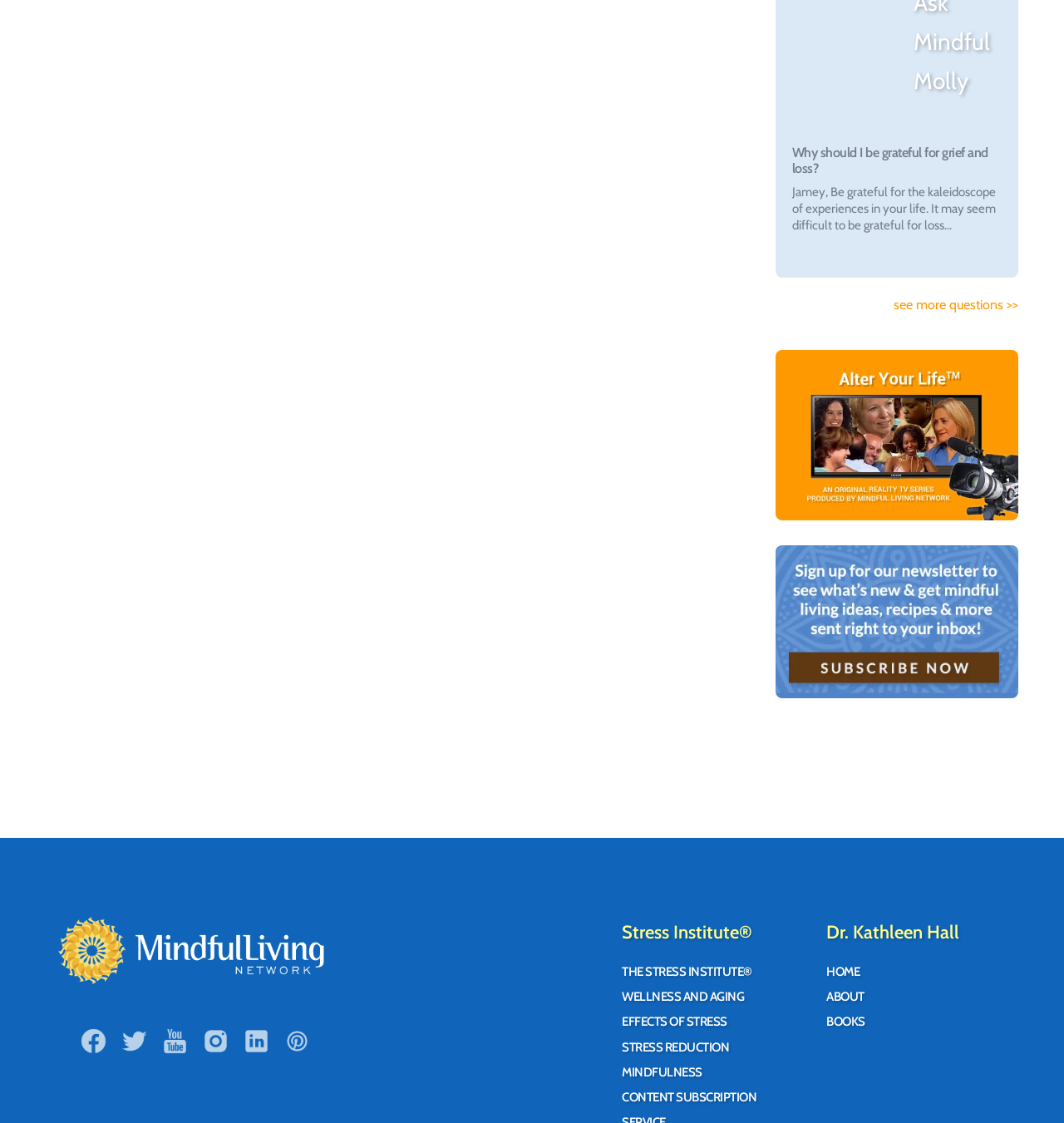Who is the author mentioned in the third paragraph?
Please answer the question with a detailed and comprehensive explanation.

The third paragraph starts with 'Pamela, Many cultures, especially the Asian and Native American traditions, are grounded in reverence for their ancestors.' which indicates that Pamela is the author mentioned in this paragraph.